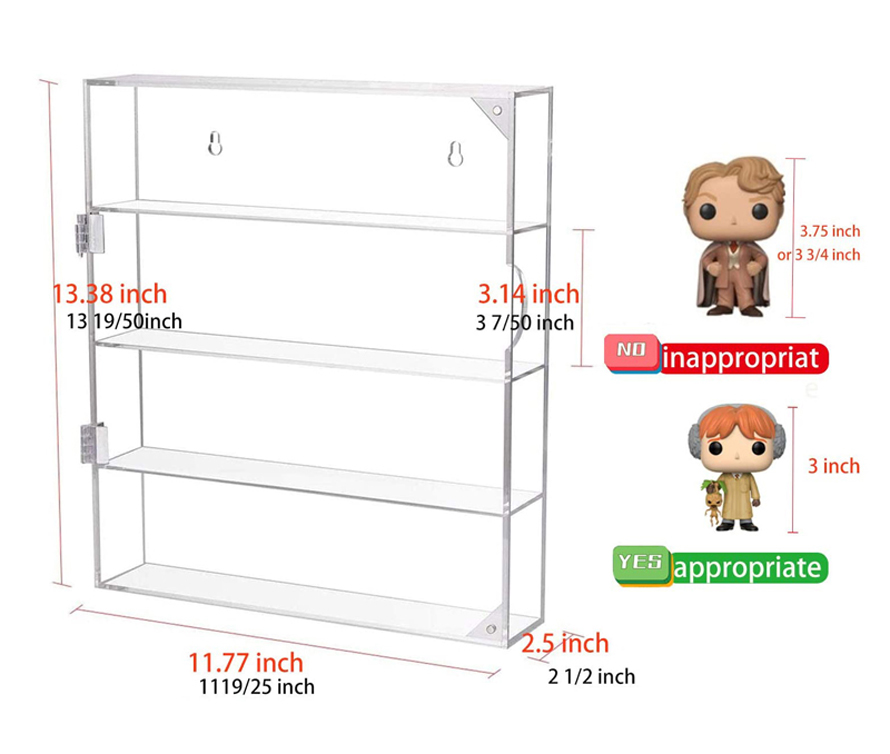Elaborate on all the elements present in the image.

This image showcases a custom acrylic display case designed for collectors. It features a sleek and fully transparent design, ideal for showcasing various collectibles such as mini figures, statues, magic cubes, and even rocks. The display case measurements are approximately 11.77 inches in length, 2.5 inches in width, and 13.38 inches in height, with each layer offering a depth of 3.14 inches. The structure boasts a wear-resistant quality, ensuring durability and protection for displayed items. The design includes options for wall mounting or tabletop placement, with magnetic doors that keep collections dust-free and easily accessible. The visual includes measurements next to Funko Pop figures, indicating the appropriate sizing for display, making it a perfect choice for collectors seeking an elegant solution to showcase their treasured items.